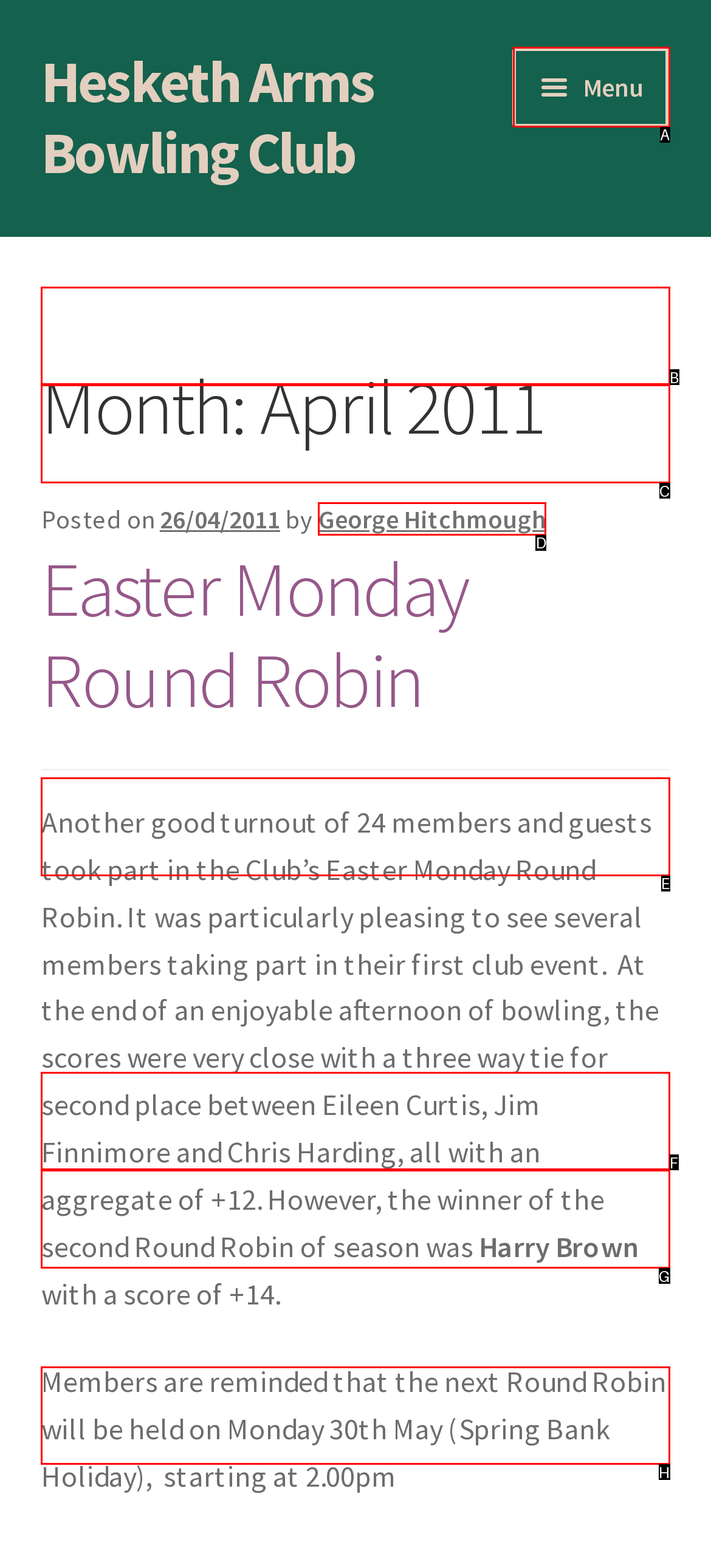Tell me which one HTML element I should click to complete this task: Click the 'Menu' button Answer with the option's letter from the given choices directly.

A